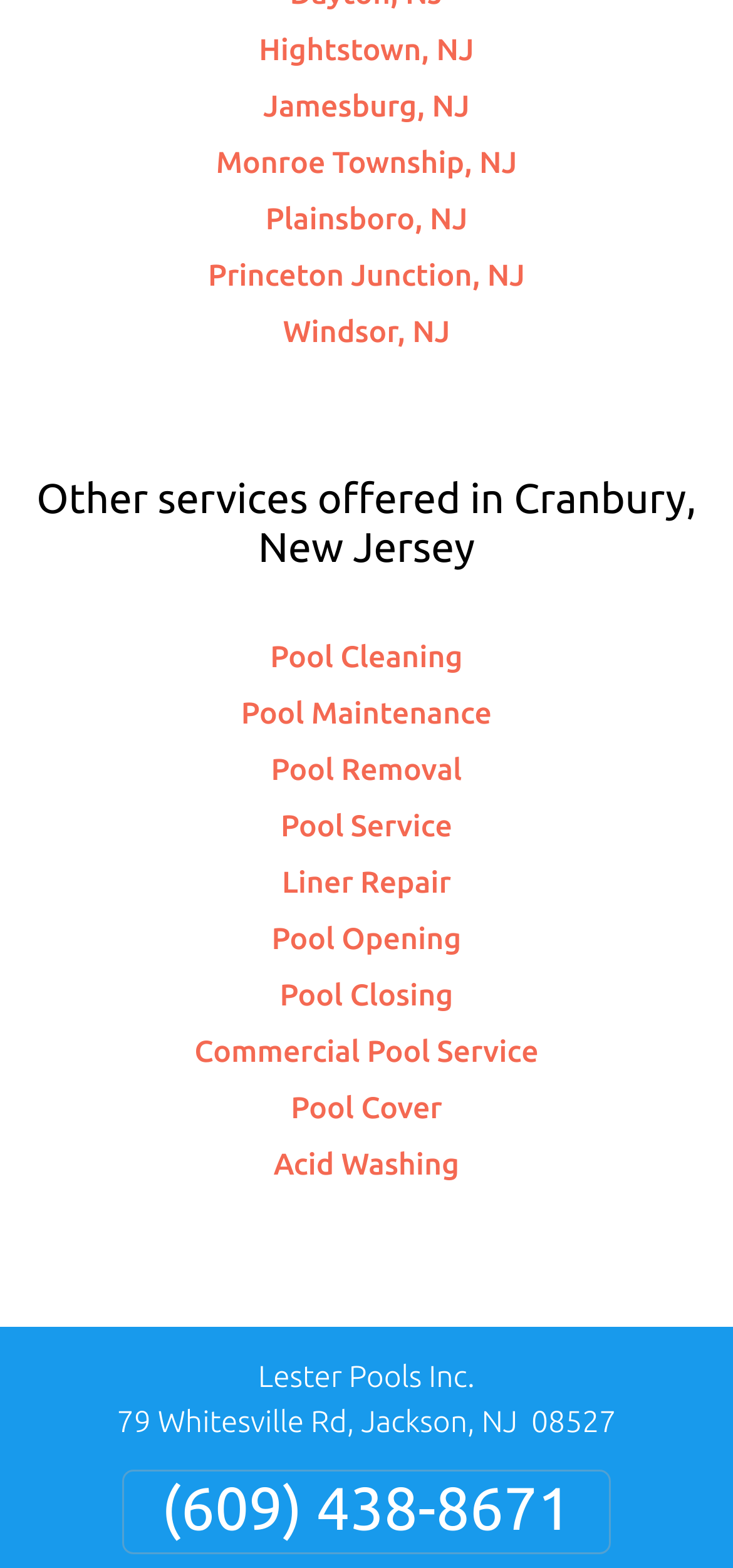Locate the bounding box coordinates of the area where you should click to accomplish the instruction: "Get more information about Pool Cleaning services".

[0.369, 0.408, 0.631, 0.43]